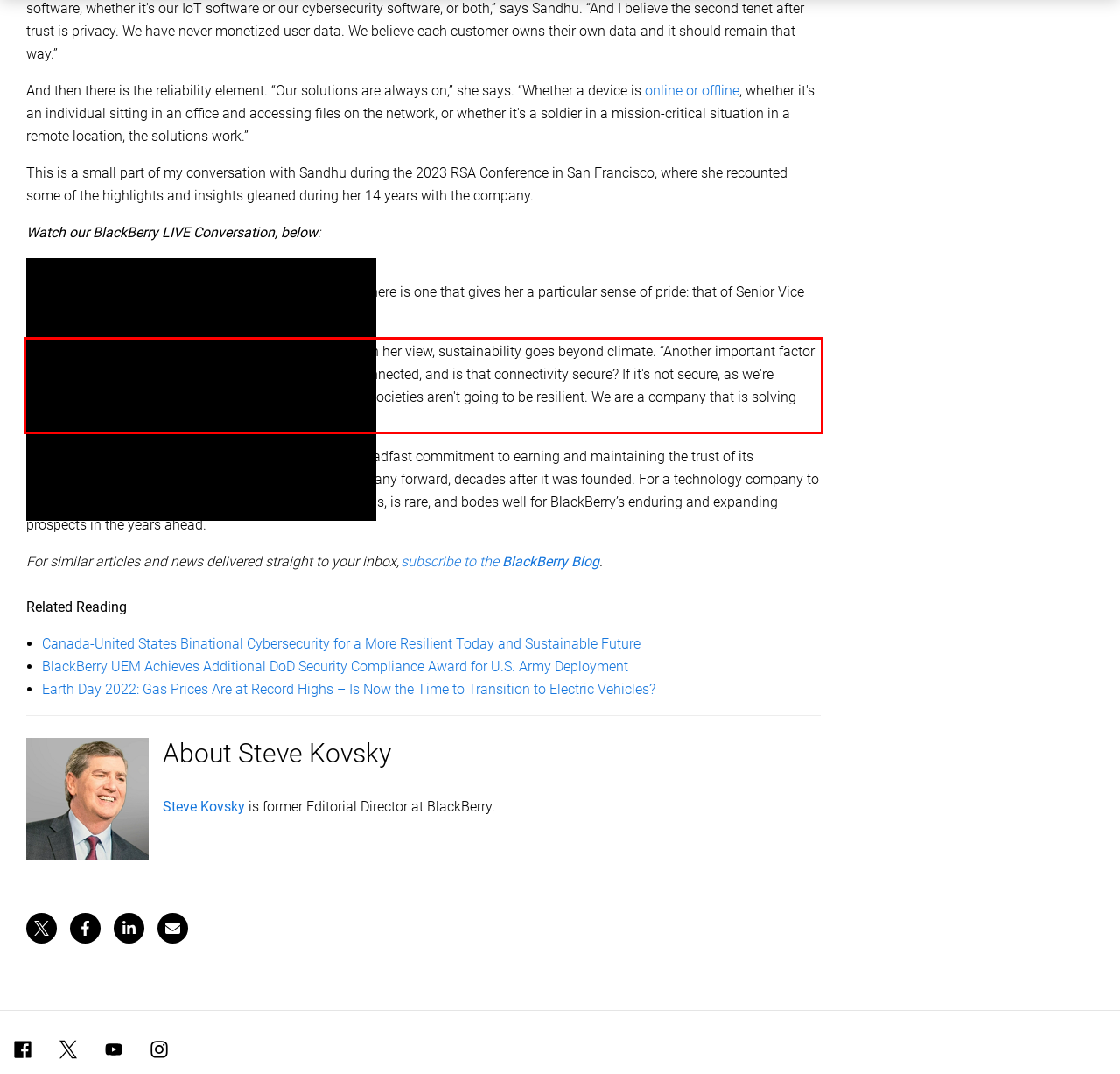Given a screenshot of a webpage, locate the red bounding box and extract the text it encloses.

“We are a carbon-neutral company,” she says. However, in her view, sustainability goes beyond climate. “Another important factor is that we are enabling people around the world to be connected, and is that connectivity secure? If it's not secure, as we're building smart cities and autonomous vehicles — those societies aren't going to be resilient. We are a company that is solving problems and innovating through technology.”